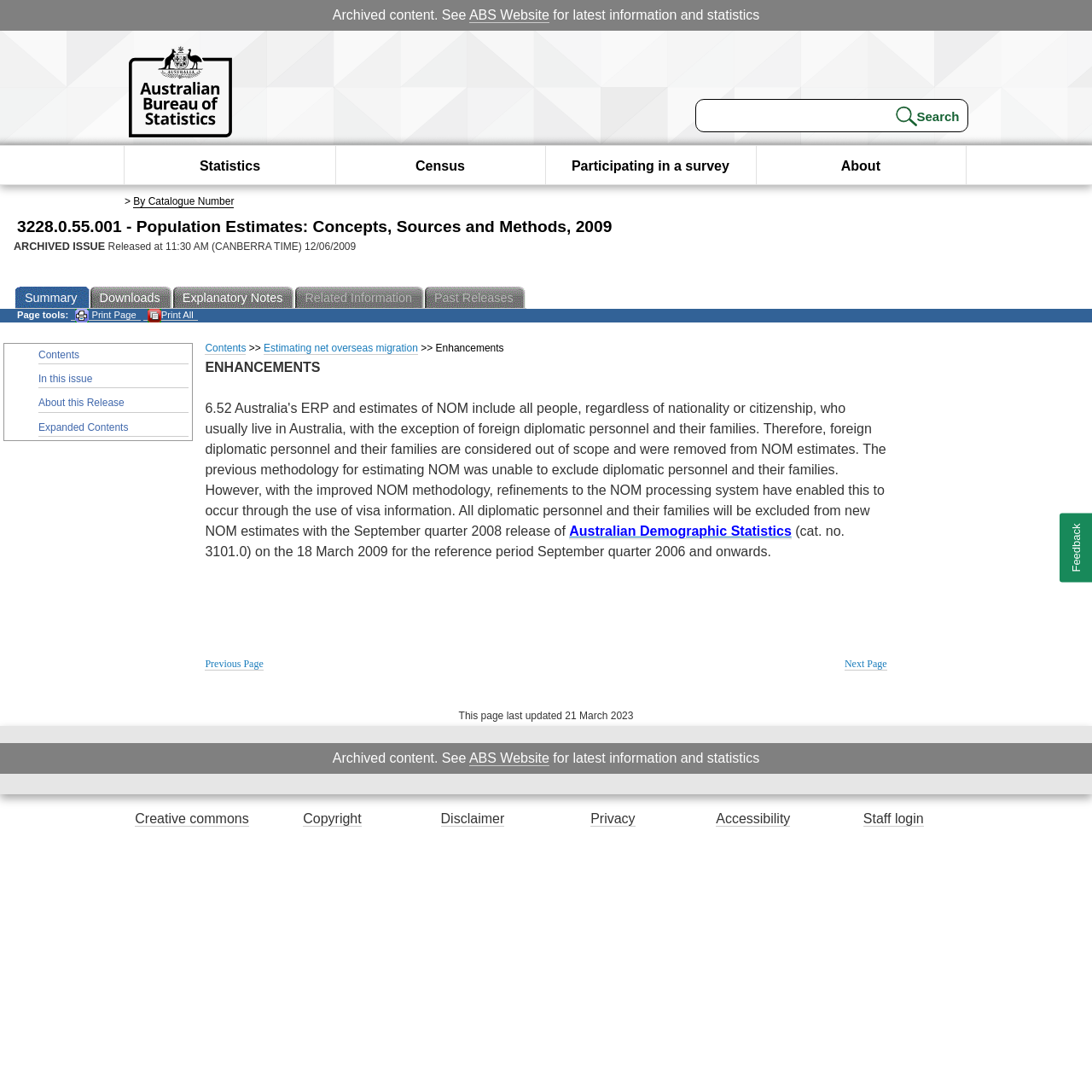Determine the bounding box coordinates of the element's region needed to click to follow the instruction: "Search for something". Provide these coordinates as four float numbers between 0 and 1, formatted as [left, top, right, bottom].

None